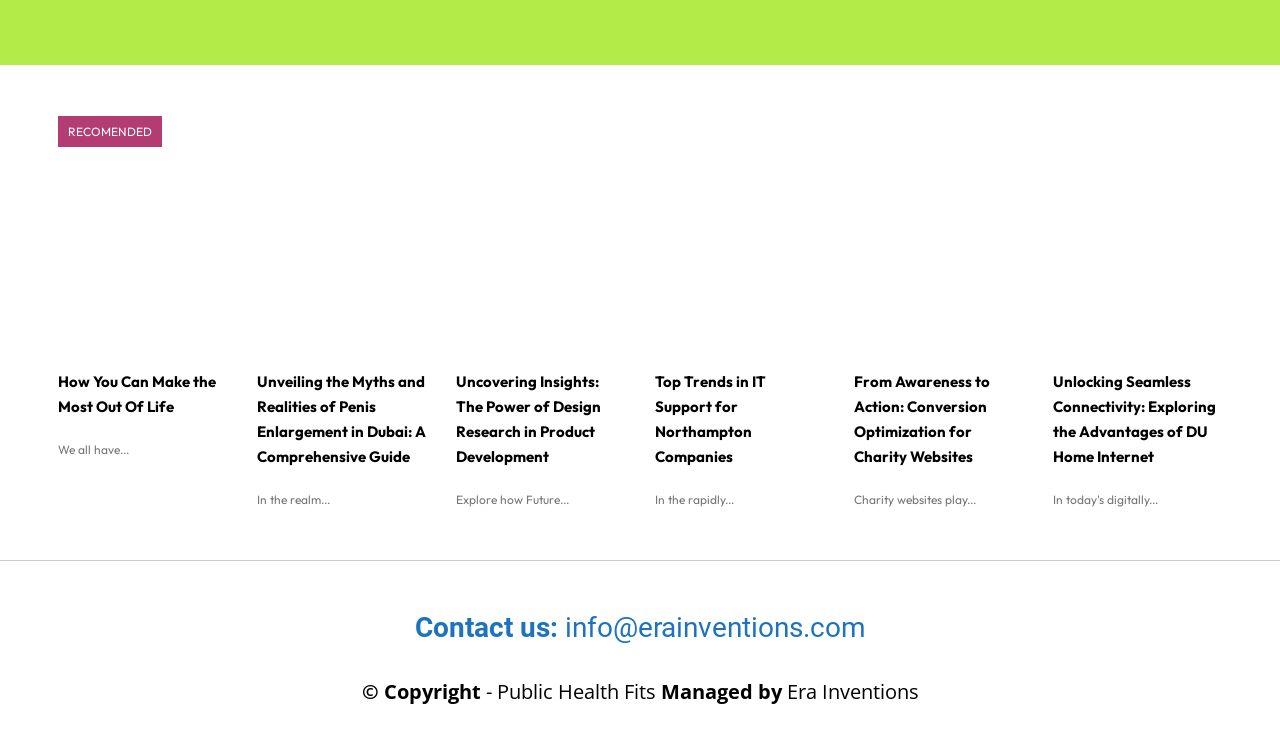What is the topic of the third article?
Based on the visual information, provide a detailed and comprehensive answer.

The third article has a heading with the text 'Uncovering Insights: The Power of Design Research in Product Development', which indicates that the topic of the third article is design research.